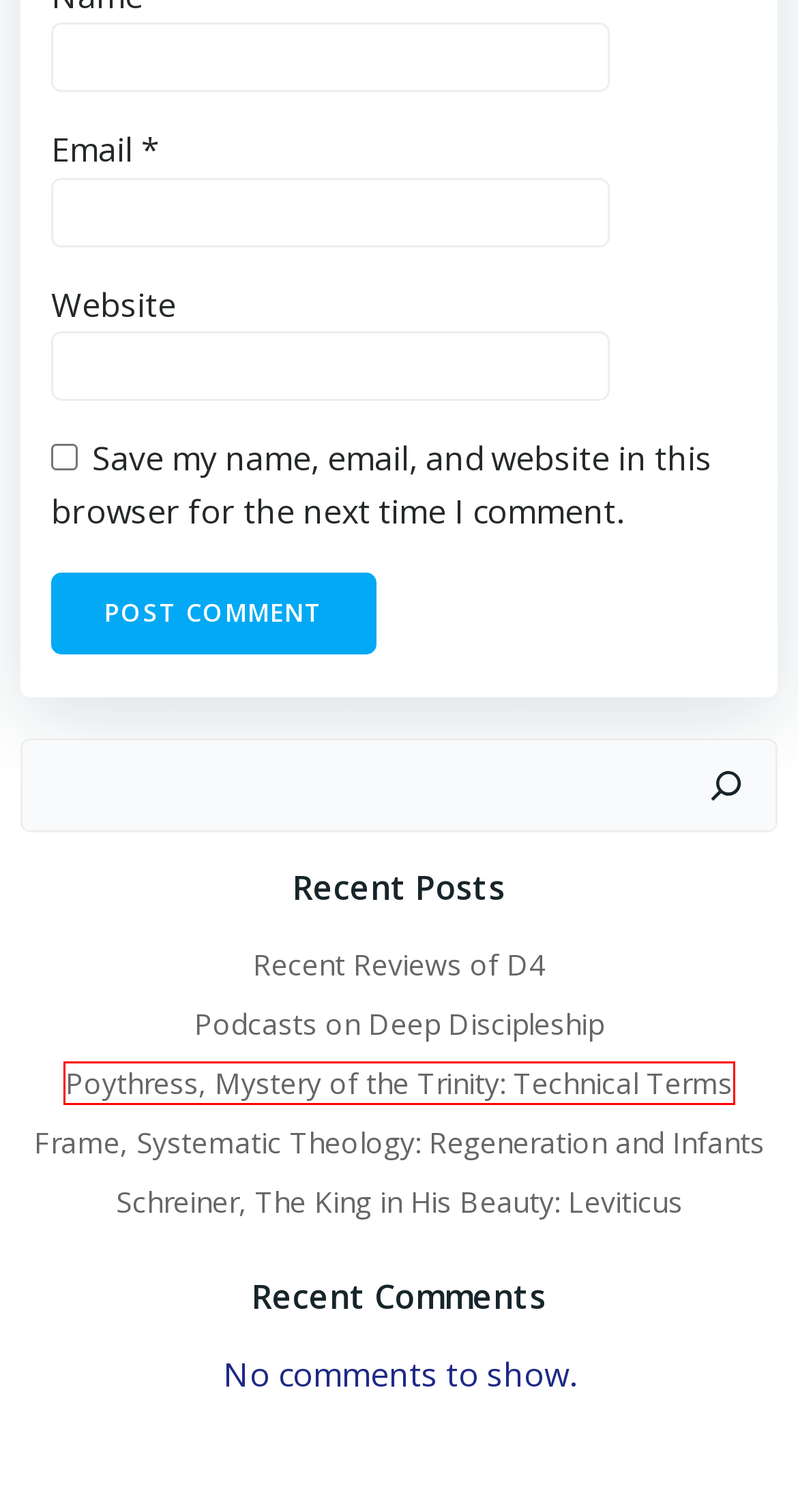Using the screenshot of a webpage with a red bounding box, pick the webpage description that most accurately represents the new webpage after the element inside the red box is clicked. Here are the candidates:
A. Podcasts on Deep Discipleship – Triadventures
B. Schreiner, The King in His Beauty: Leviticus – Triadventures
C. admin – Triadventures
D. Poythress, Mystery of the Trinity: Technical Terms – Triadventures
E. A Miniscule Example of the Spirit’s Guidance in Sermon Preparation – Triadventures
F. Frame, Systematic Theology: Regeneration and Infants – Triadventures
G. Deep Discipleship for Dark Days - Light Magazine
H. January 10, 2024 – Triadventures

D